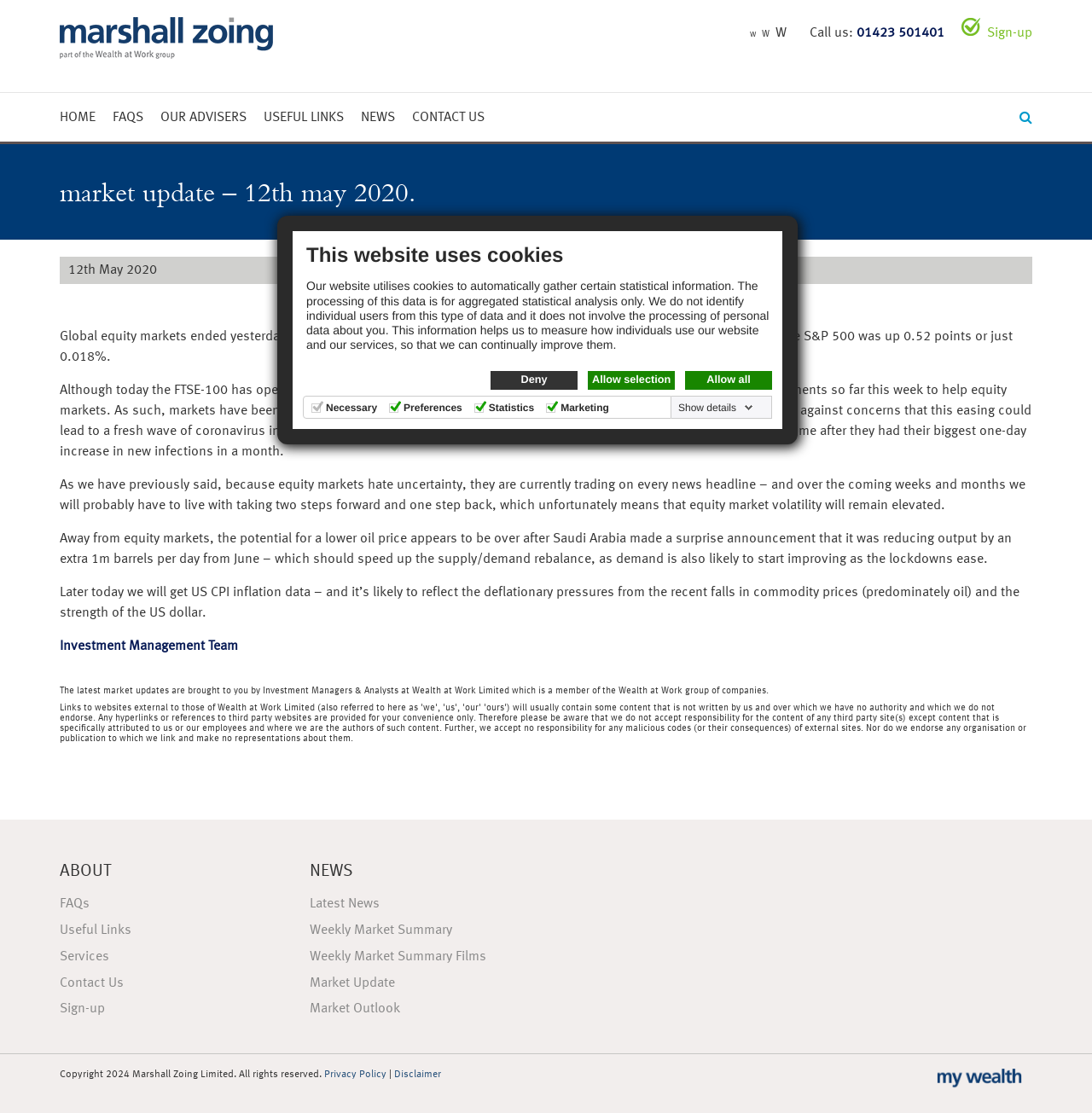Analyze the image and give a detailed response to the question:
What is the current market update about?

I found the answer by looking at the heading 'market update – 12th may 2020.' and the subsequent text '12th May 2020' which indicates the date of the current market update.